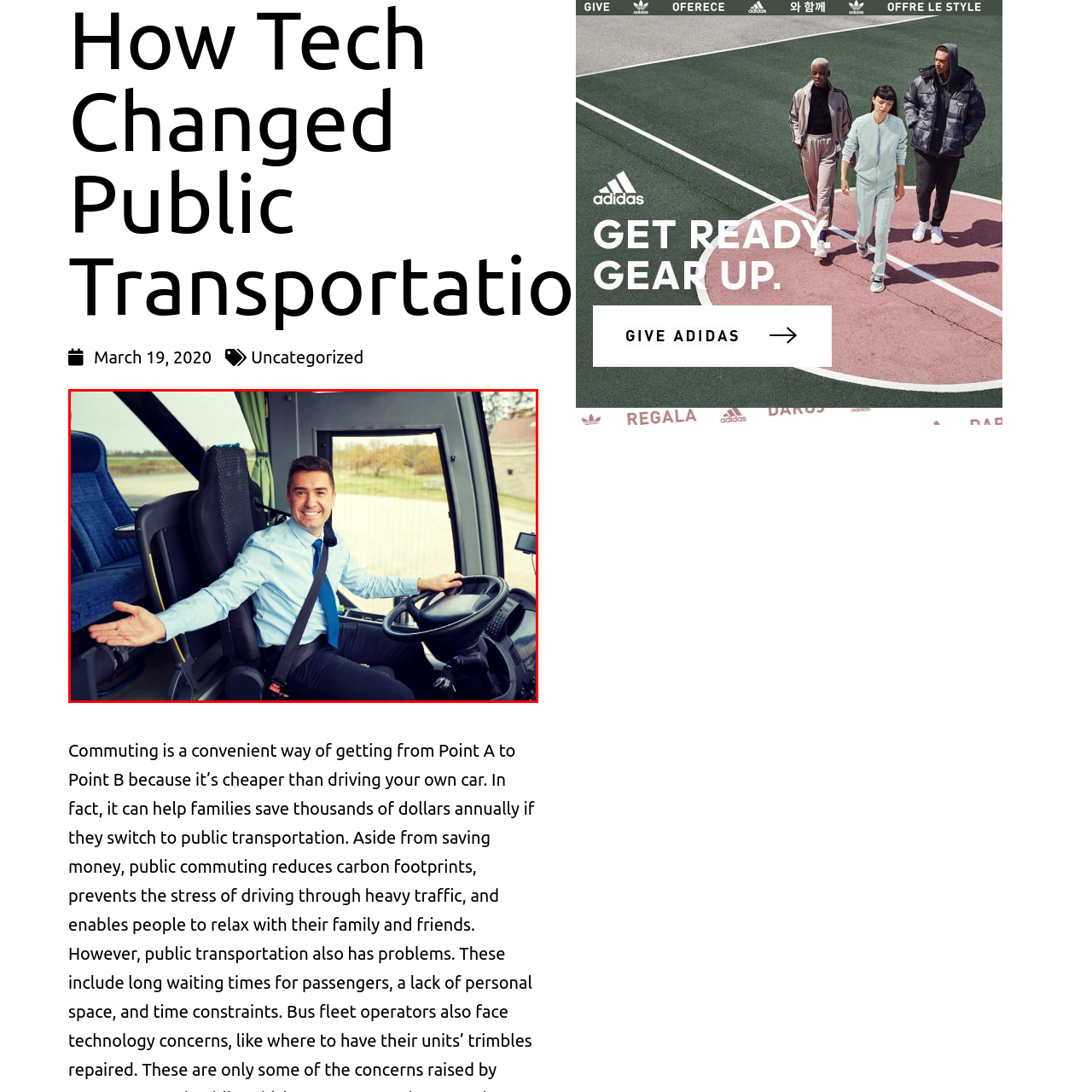Focus on the part of the image that is marked with a yellow outline and respond in detail to the following inquiry based on what you observe: 
What is the color of the bus seats?

The bus's interior is visible, with blue seats providing comfort for commuters, as described in the caption.